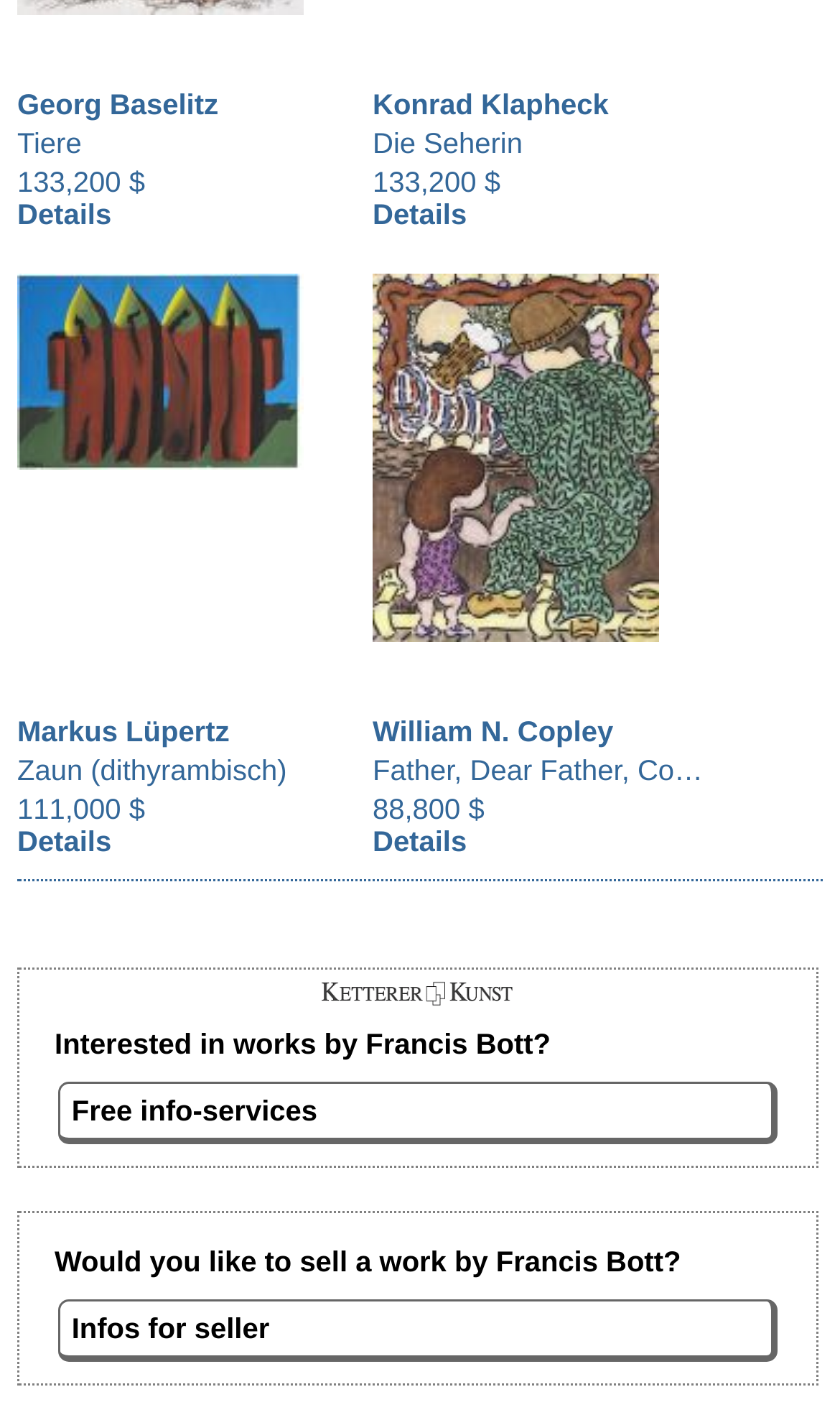Identify the bounding box coordinates of the area you need to click to perform the following instruction: "View details of Konrad Klapheck".

[0.444, 0.063, 0.725, 0.086]